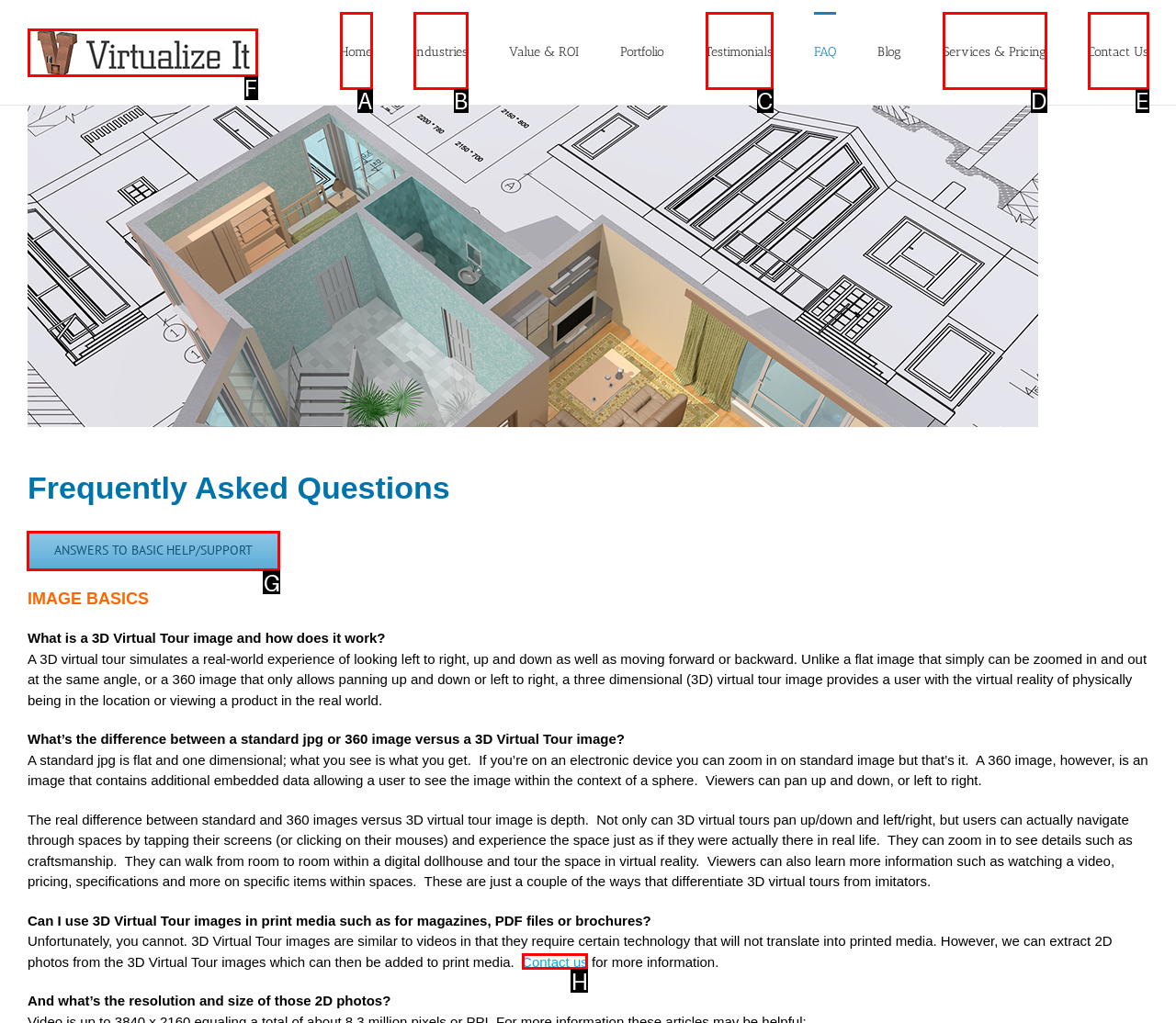Please identify the correct UI element to click for the task: Share on Facebook Respond with the letter of the appropriate option.

None